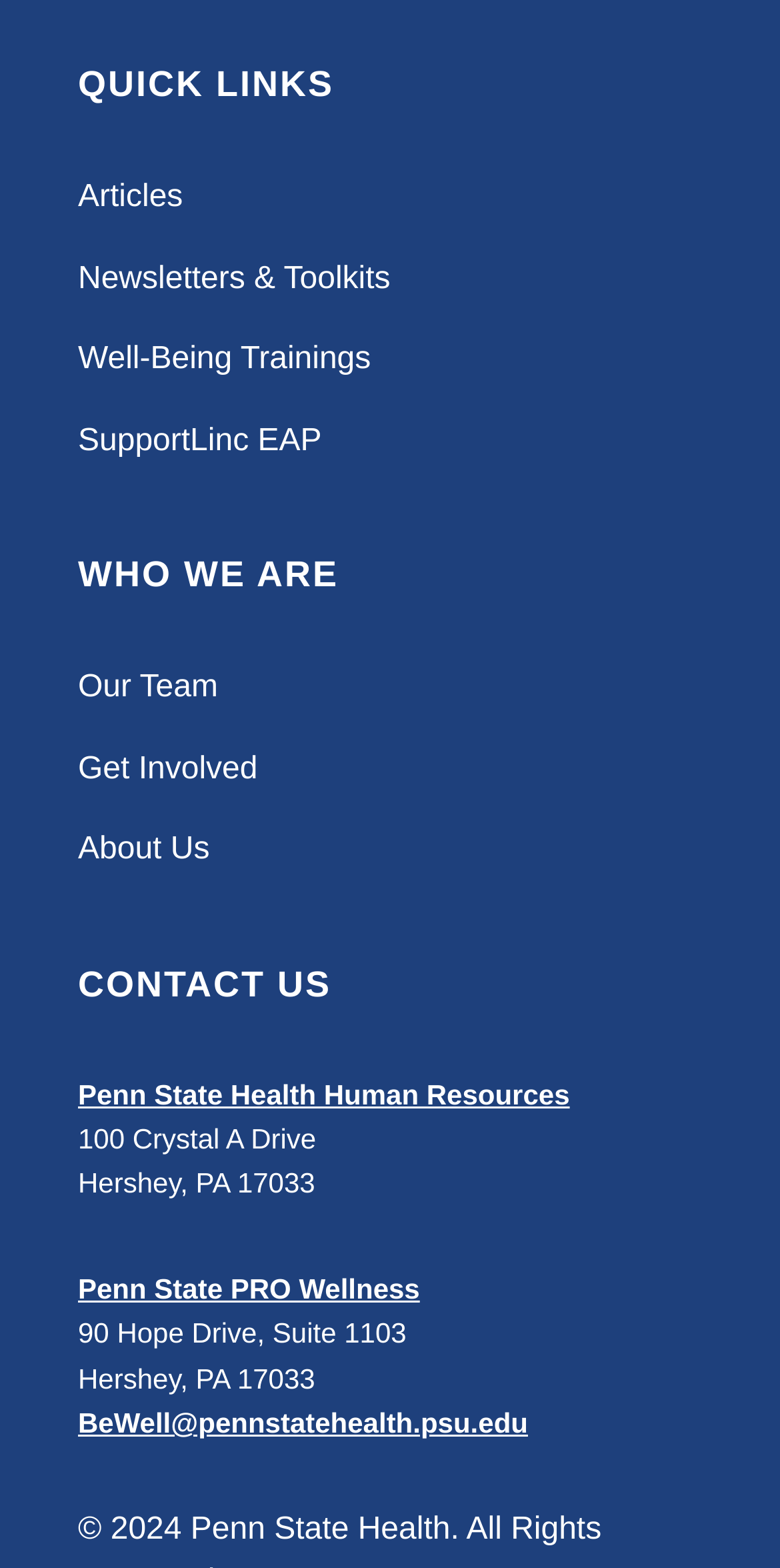Please respond to the question with a concise word or phrase:
What is the address of Penn State Health Human Resources?

100 Crystal A Drive, Hershey, PA 17033